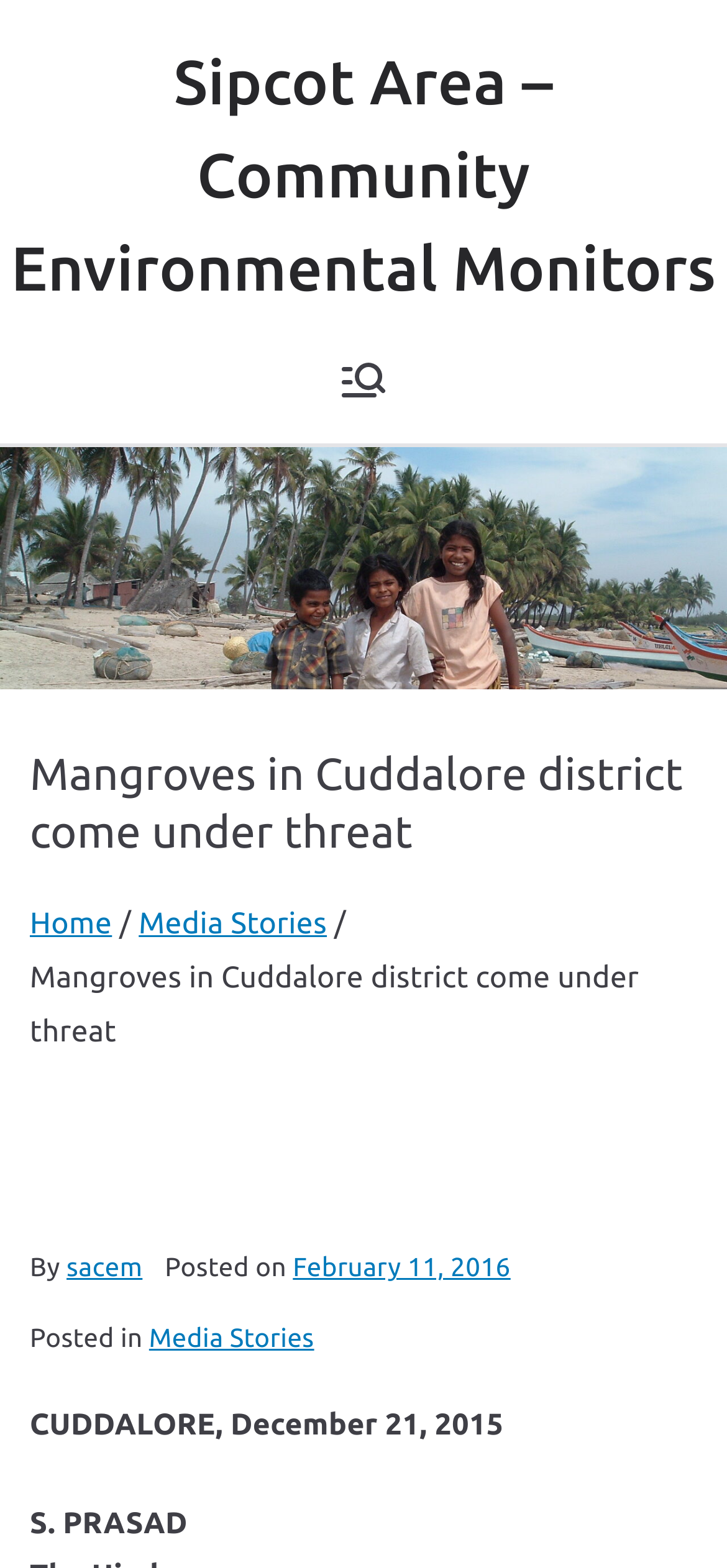Identify the bounding box coordinates for the UI element described as follows: "Media Stories". Ensure the coordinates are four float numbers between 0 and 1, formatted as [left, top, right, bottom].

[0.205, 0.843, 0.432, 0.862]